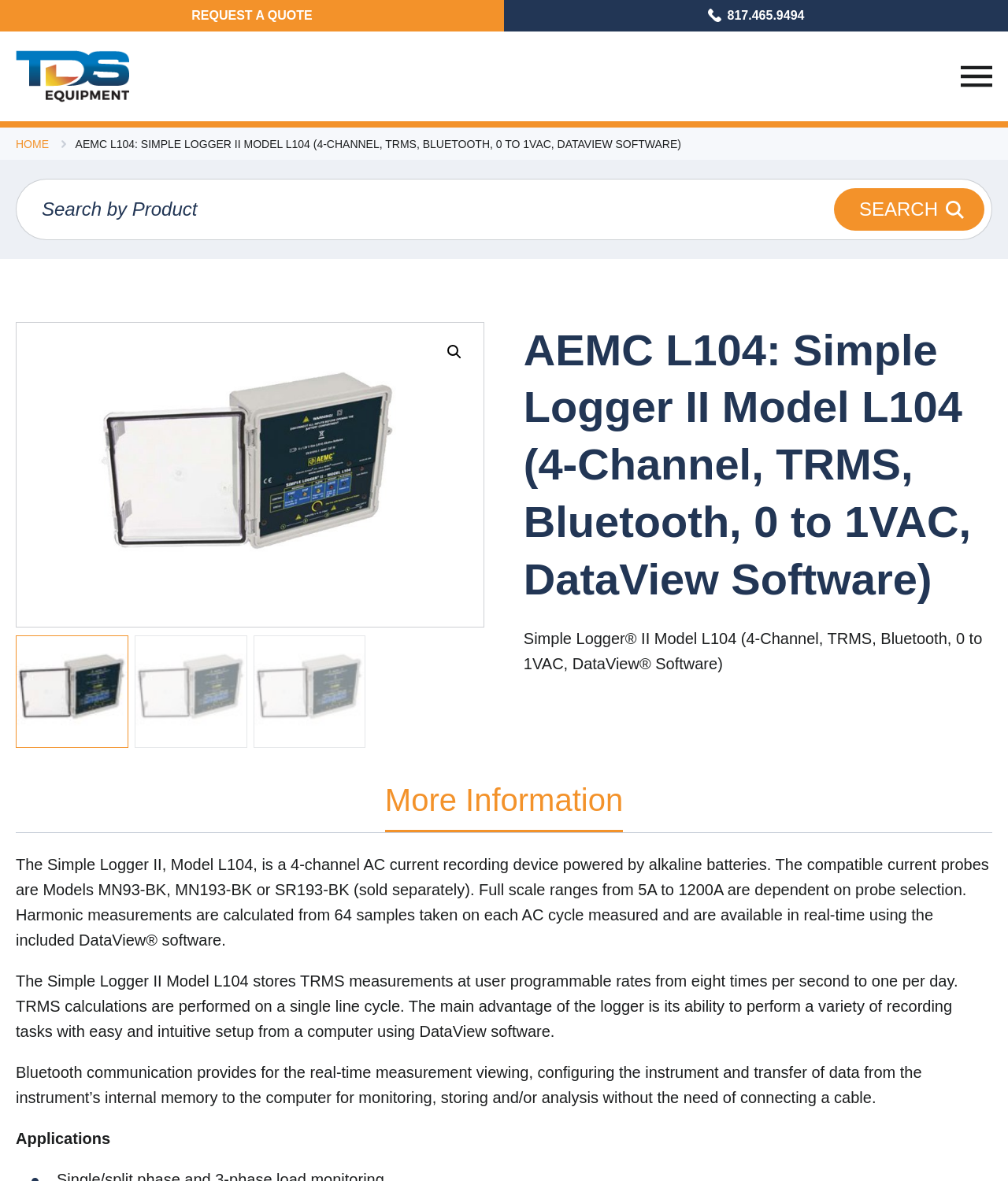Locate the bounding box coordinates of the area you need to click to fulfill this instruction: 'Click on the link at the bottom left corner'. The coordinates must be in the form of four float numbers ranging from 0 to 1: [left, top, right, bottom].

None